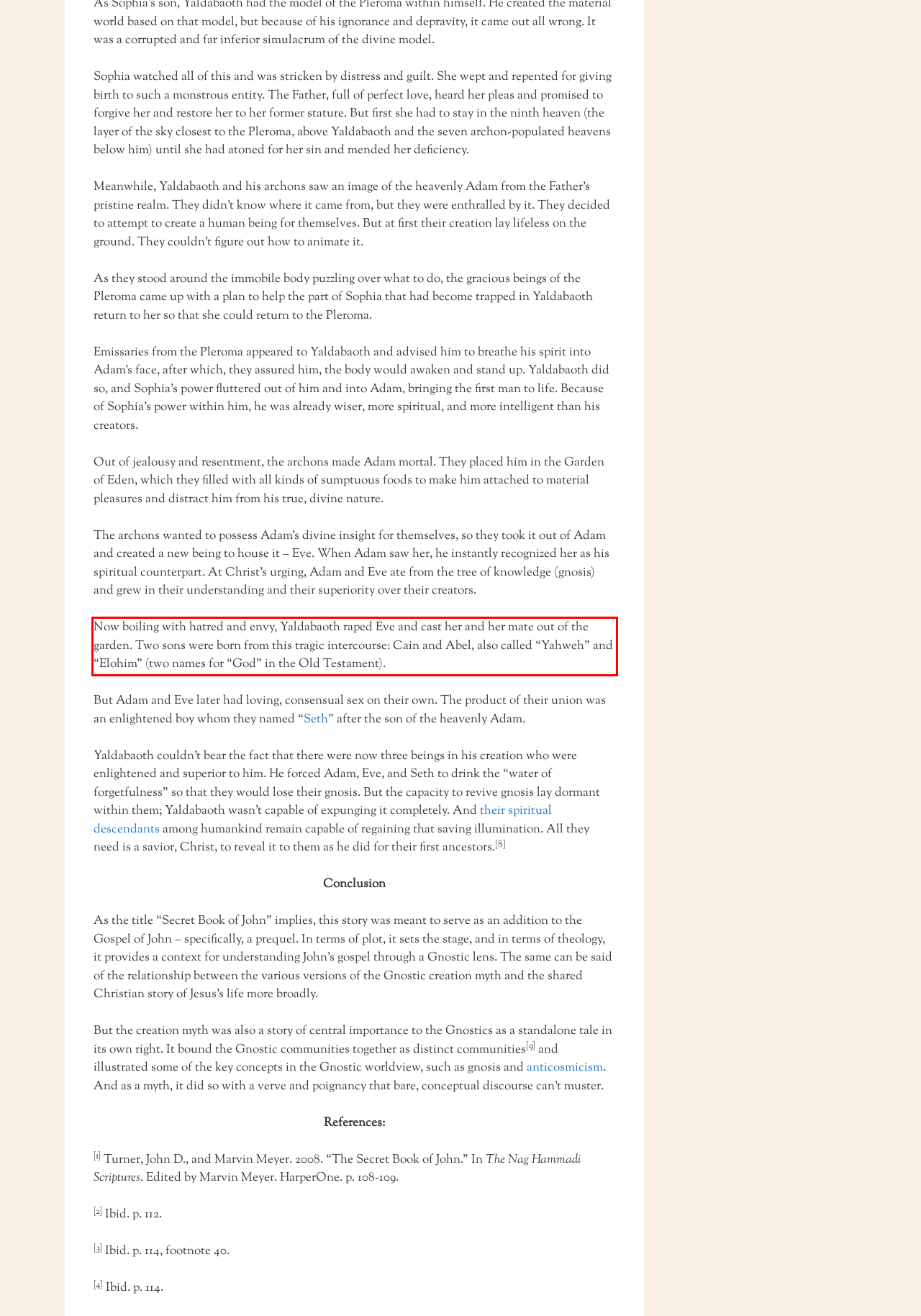You are given a screenshot of a webpage with a UI element highlighted by a red bounding box. Please perform OCR on the text content within this red bounding box.

Now boiling with hatred and envy, Yaldabaoth raped Eve and cast her and her mate out of the garden. Two sons were born from this tragic intercourse: Cain and Abel, also called “Yahweh” and “Elohim” (two names for “God” in the Old Testament).